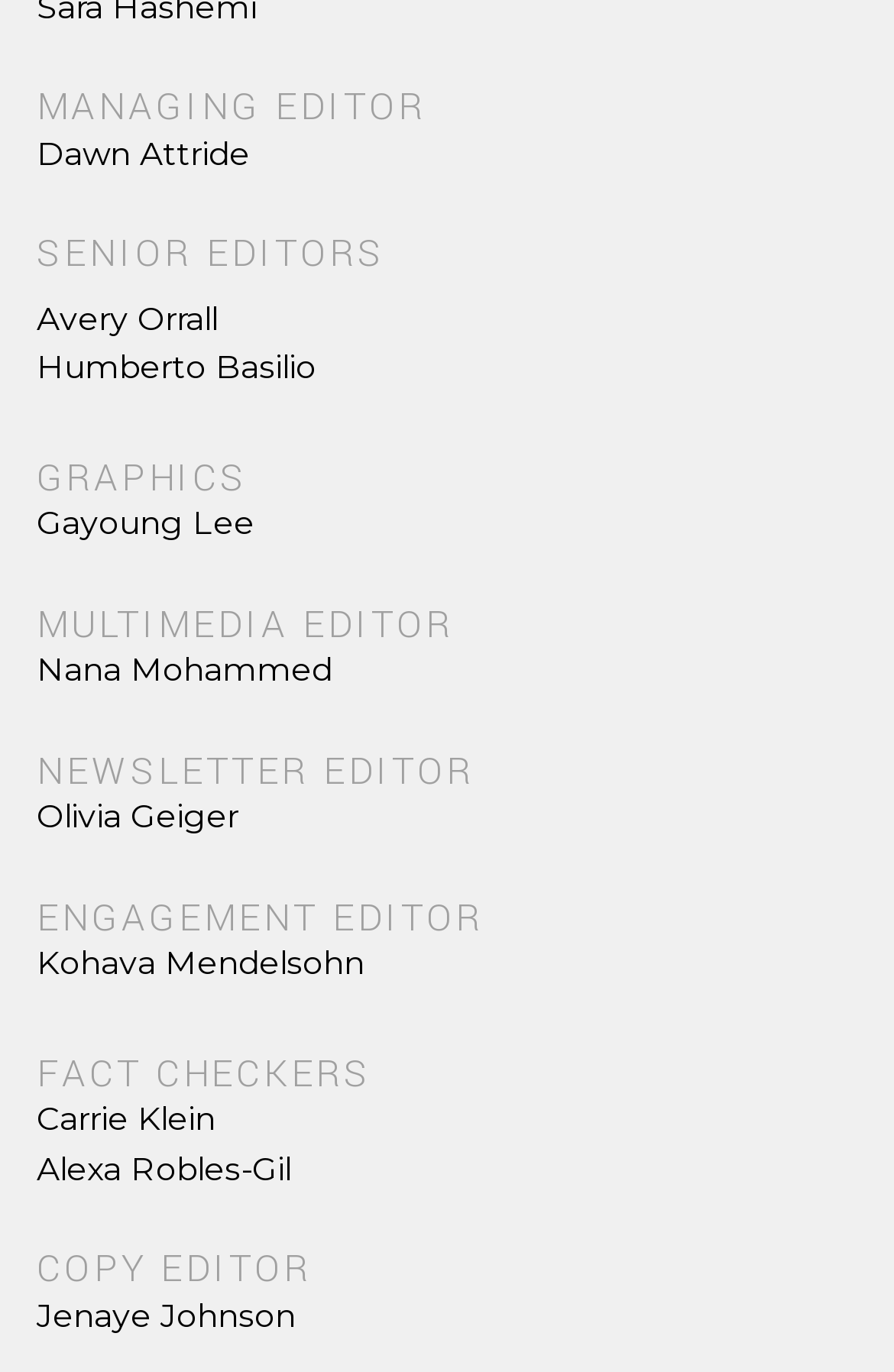Give a concise answer using only one word or phrase for this question:
What is the role of Nana Mohammed?

MULTIMEDIA EDITOR